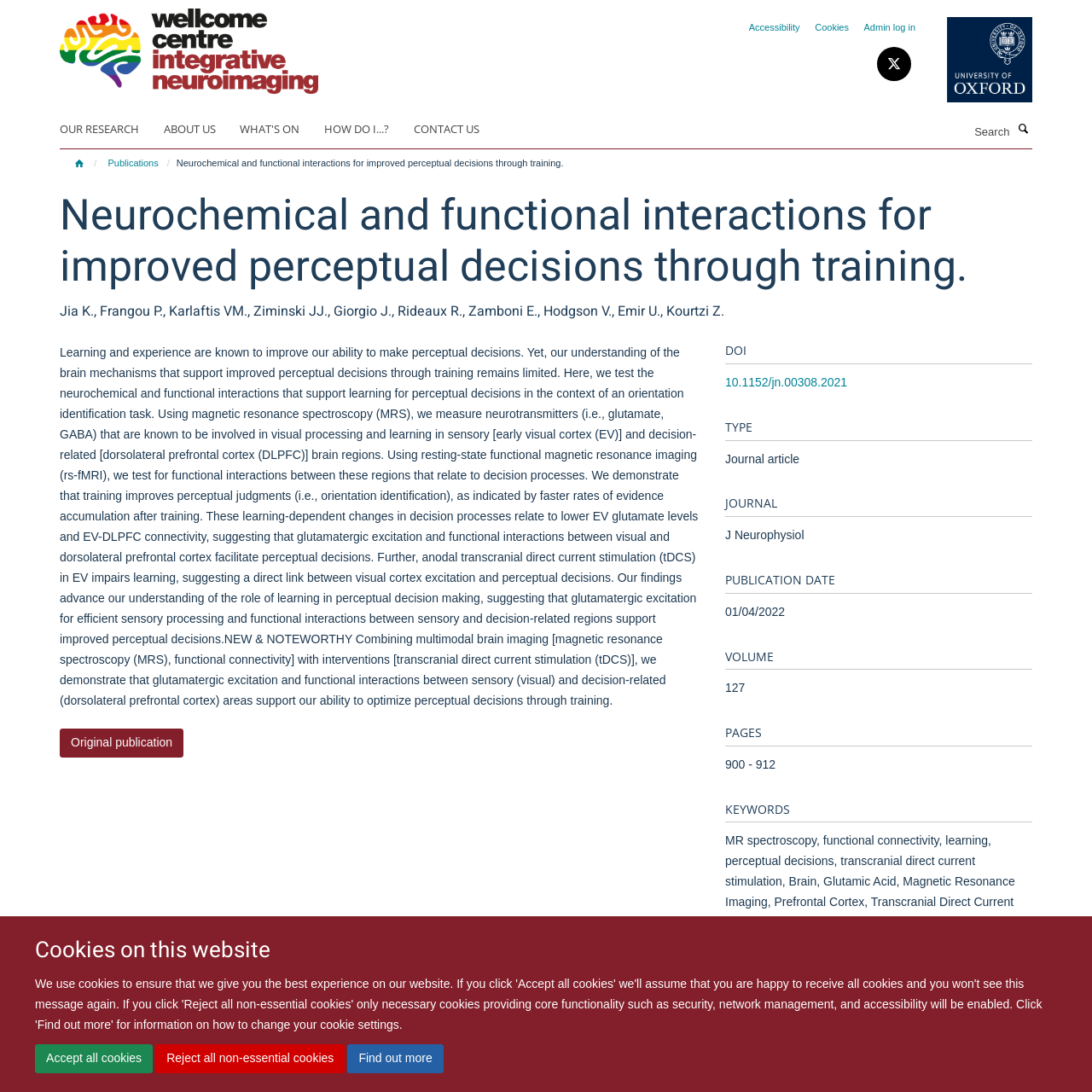Using the description: "About us", identify the bounding box of the corresponding UI element in the screenshot.

[0.15, 0.106, 0.217, 0.13]